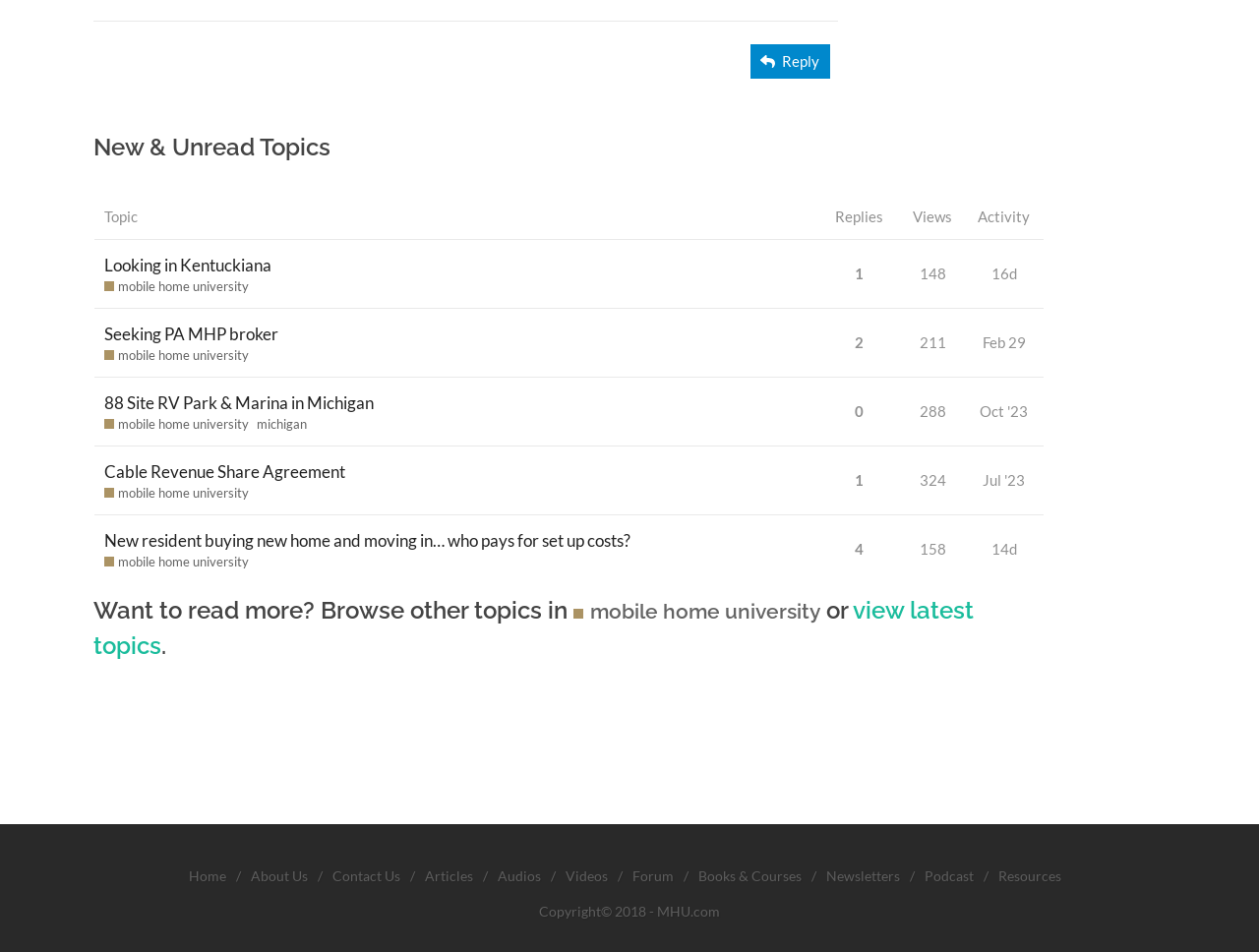Please find and report the bounding box coordinates of the element to click in order to perform the following action: "View latest topics". The coordinates should be expressed as four float numbers between 0 and 1, in the format [left, top, right, bottom].

[0.074, 0.626, 0.773, 0.694]